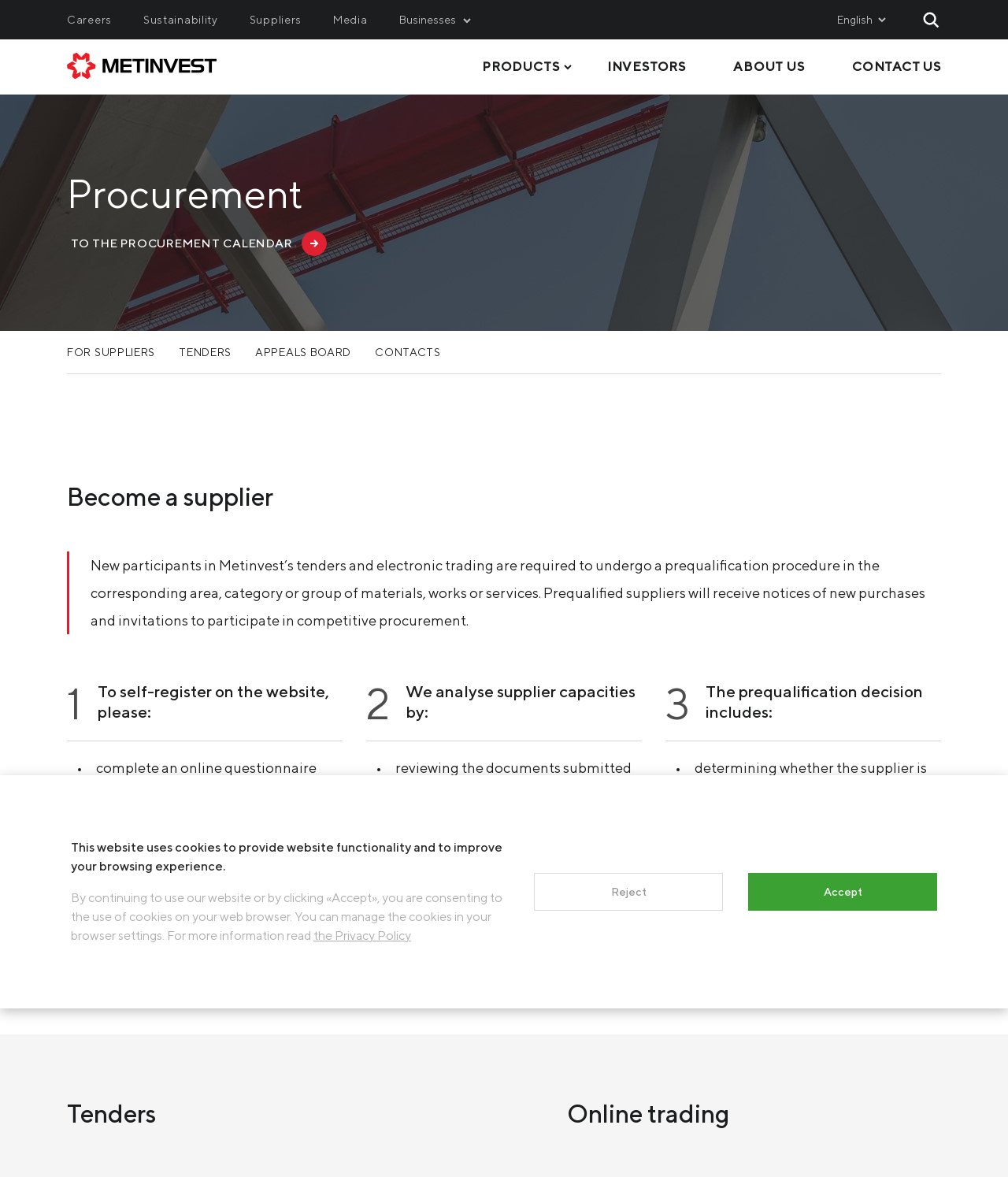Determine the bounding box coordinates (top-left x, top-left y, bottom-right x, bottom-right y) of the UI element described in the following text: Send a request

[0.066, 0.319, 0.214, 0.347]